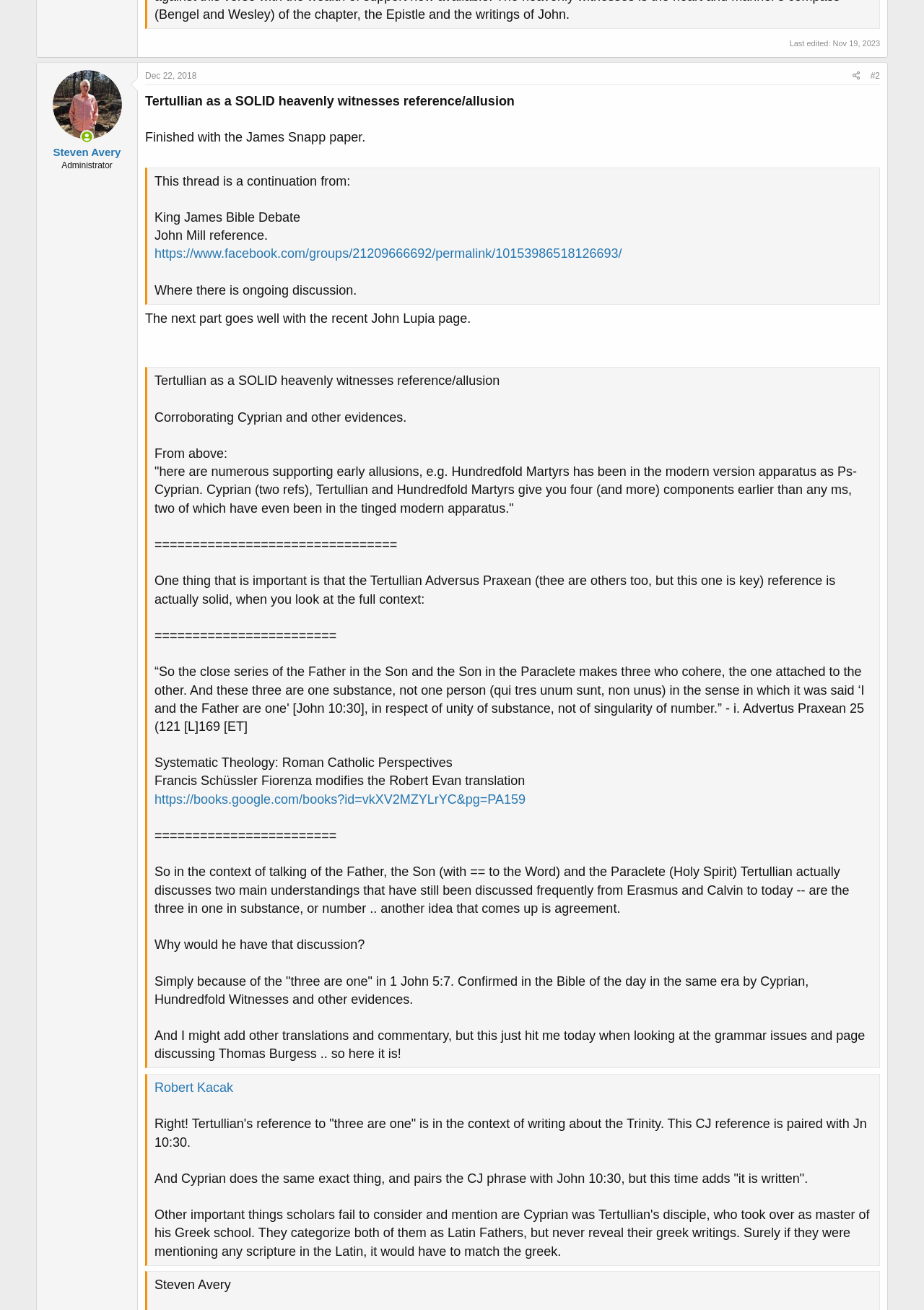Please find the bounding box coordinates of the clickable region needed to complete the following instruction: "Click on the 'Home' link". The bounding box coordinates must consist of four float numbers between 0 and 1, i.e., [left, top, right, bottom].

[0.039, 0.88, 0.066, 0.891]